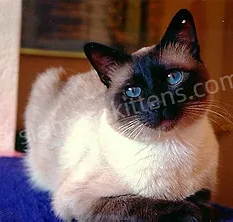Based on the image, please respond to the question with as much detail as possible:
What is the texture of the surface?

The caption describes the surface beneath the kitten as having a soft, plush texture, which adds to the cozy atmosphere and highlights the kitten's gentle demeanor.